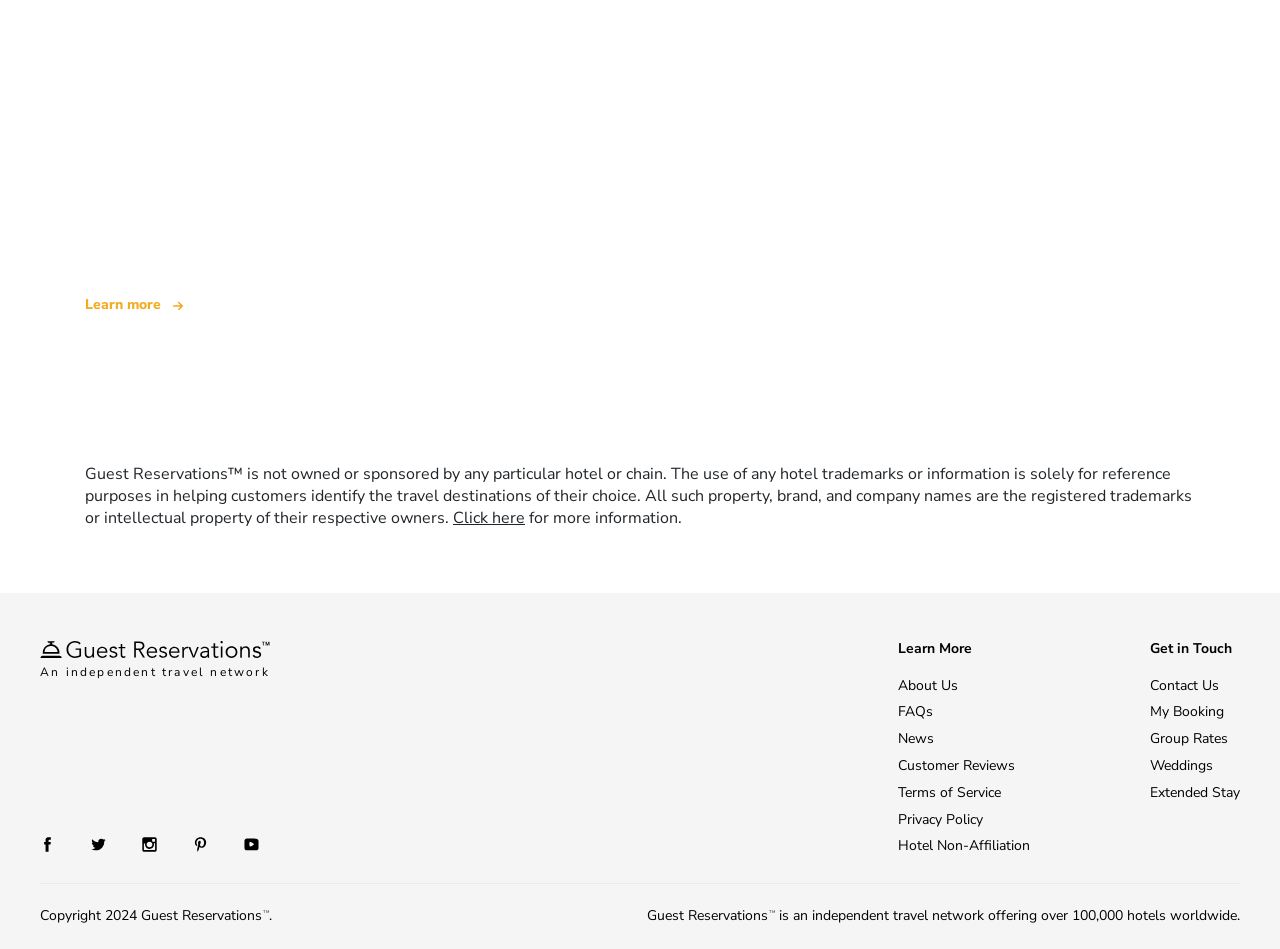Determine the bounding box coordinates of the region to click in order to accomplish the following instruction: "Click here for more information". Provide the coordinates as four float numbers between 0 and 1, specifically [left, top, right, bottom].

[0.354, 0.534, 0.41, 0.557]